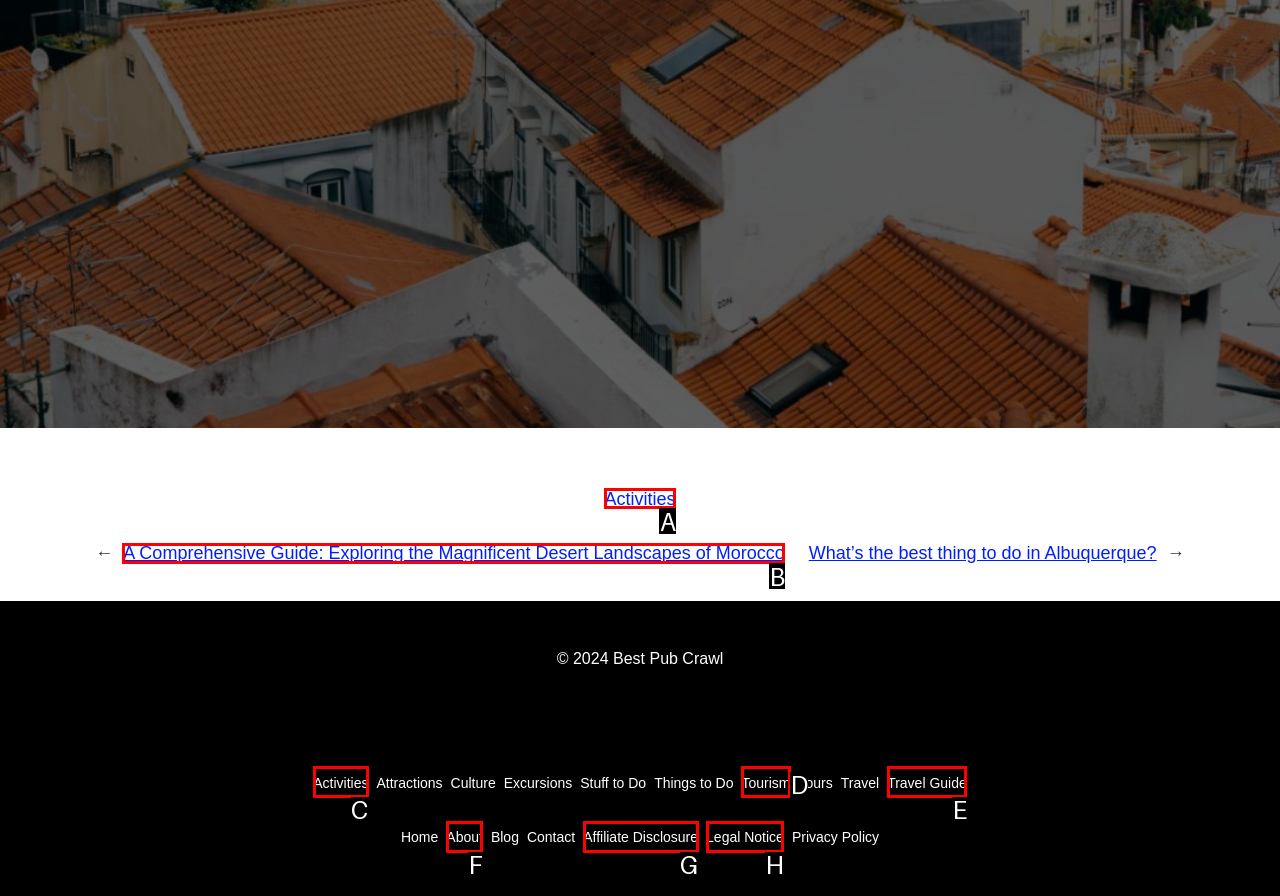Determine the letter of the element you should click to carry out the task: Read the article 'A Comprehensive Guide: Exploring the Magnificent Desert Landscapes of Morocco'
Answer with the letter from the given choices.

B